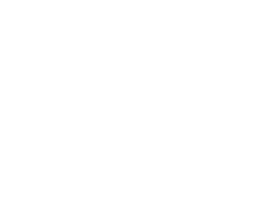Please provide a comprehensive response to the question based on the details in the image: What technology is the DHD-650 related to?

The caption states that each product, including the DHD-650, is presented with its own image and description, highlighting their features and applications in deep-hole drilling technology, which implies that the DHD-650 is related to deep-hole drilling technology.